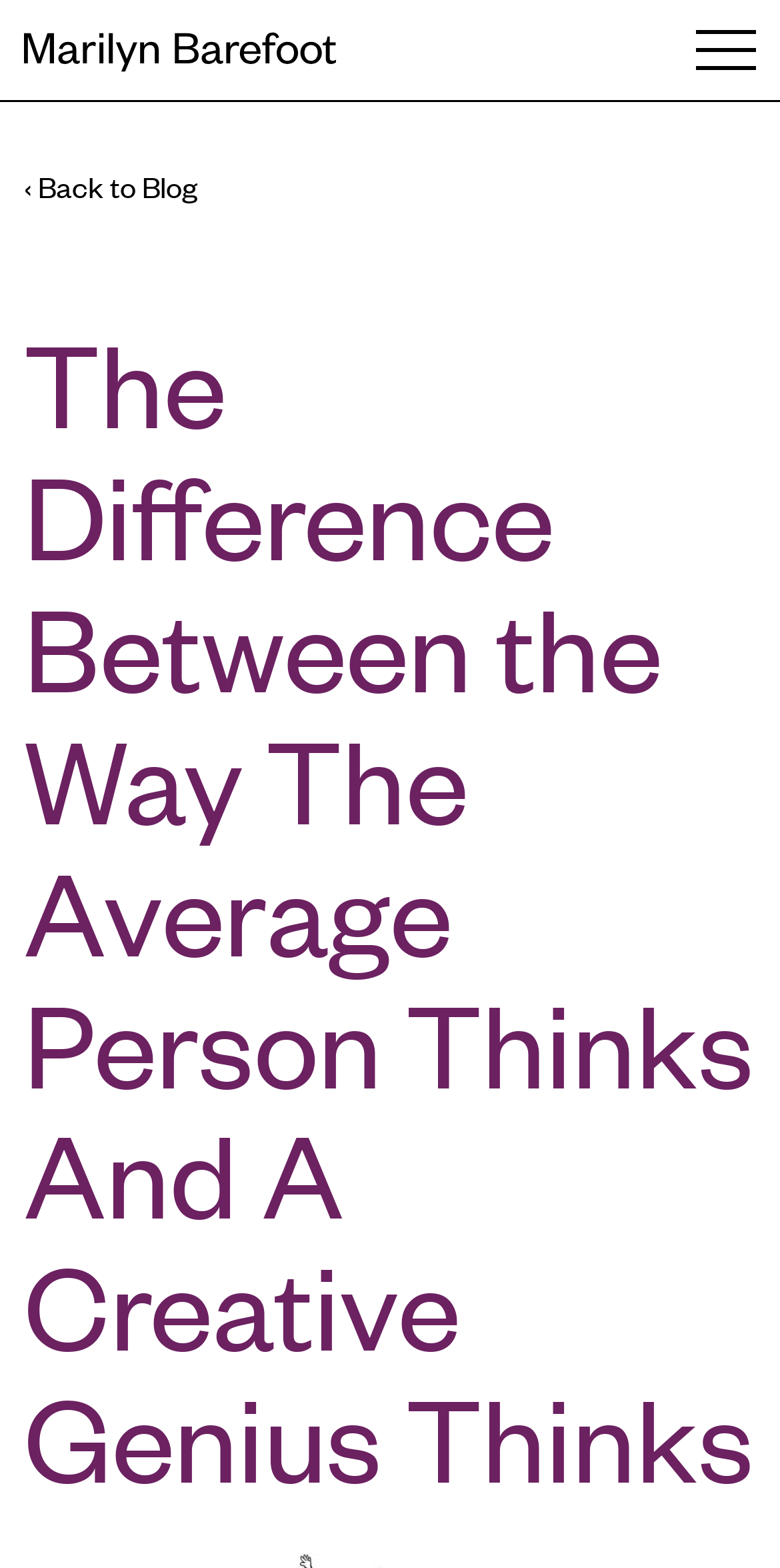What is the main topic of this article?
Please provide a detailed and thorough answer to the question.

Based on the heading 'The Difference Between the Way The Average Person Thinks And A Creative Genius Thinks', it can be inferred that the main topic of this article is creative thinking, specifically the differences between average and creative genius thinking.